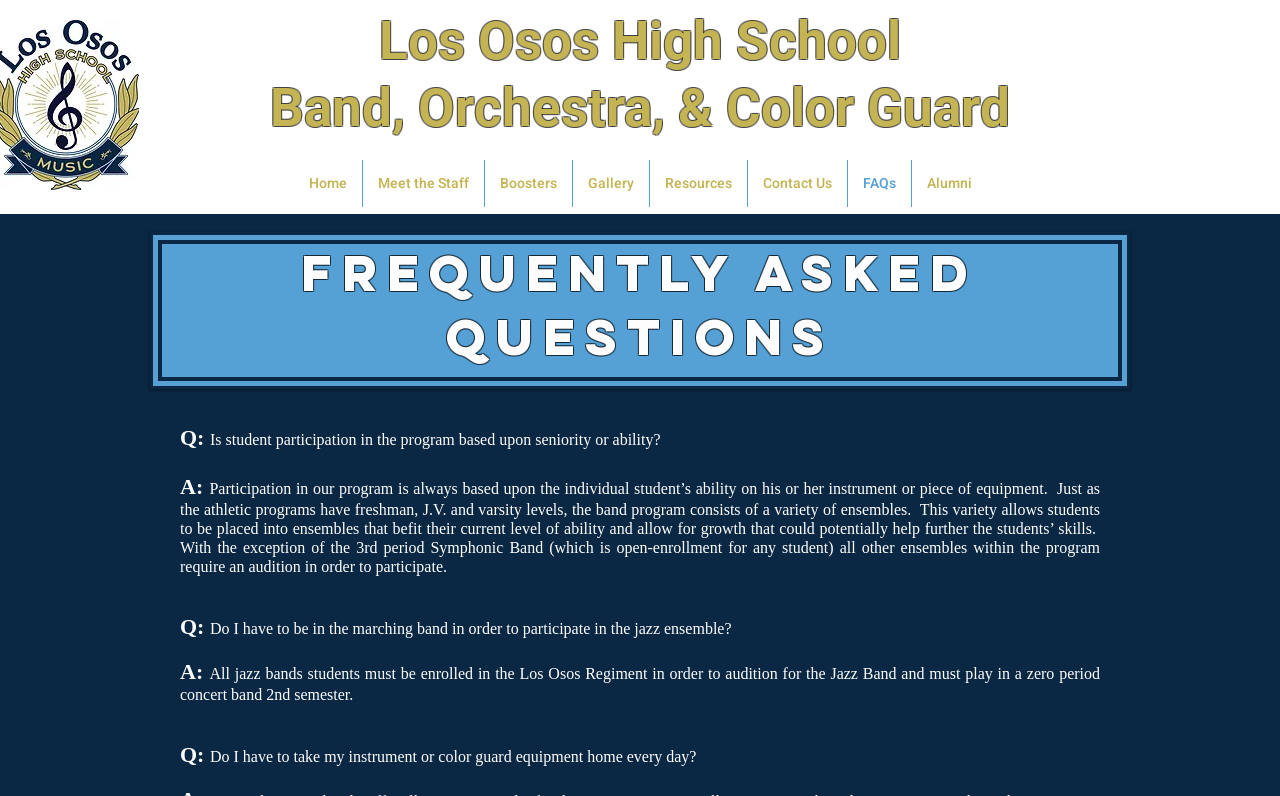Is the jazz ensemble open to all students?
Examine the webpage screenshot and provide an in-depth answer to the question.

I determined the answer by reading the text 'All jazz bands students must be enrolled in the Los Osos Regiment in order to audition for the Jazz Band...' which implies that not all students can participate in the jazz ensemble.